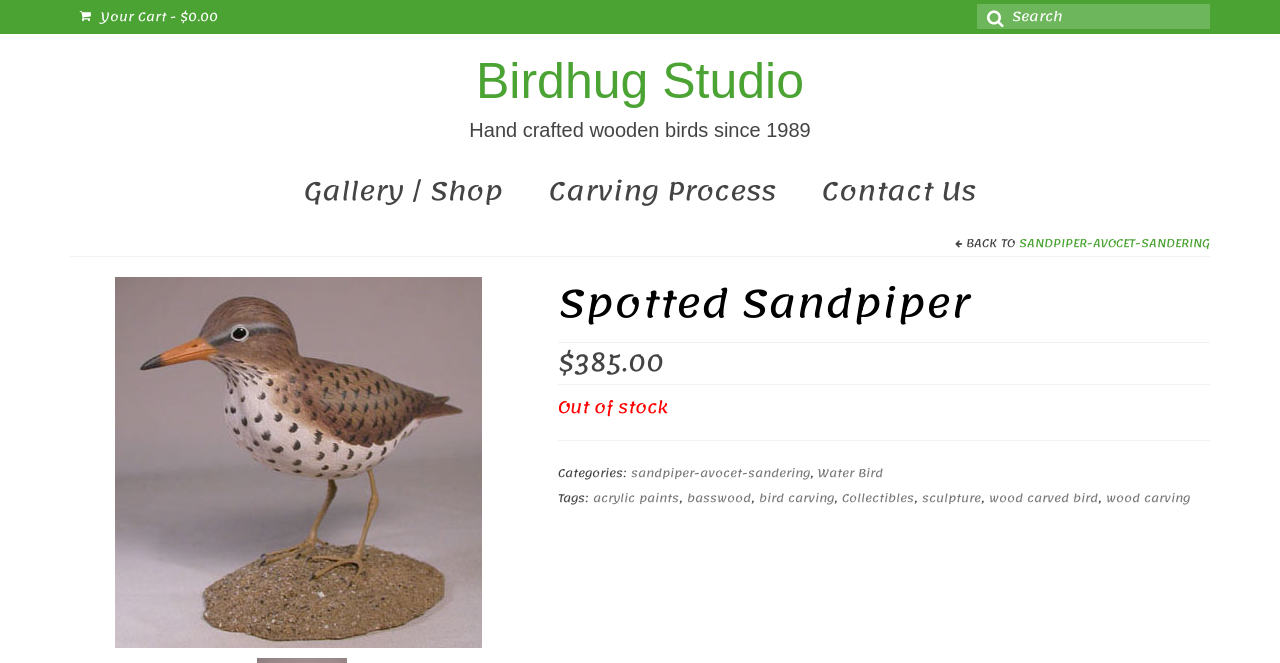Please identify the bounding box coordinates of the element I need to click to follow this instruction: "View the carving process".

[0.413, 0.25, 0.622, 0.326]